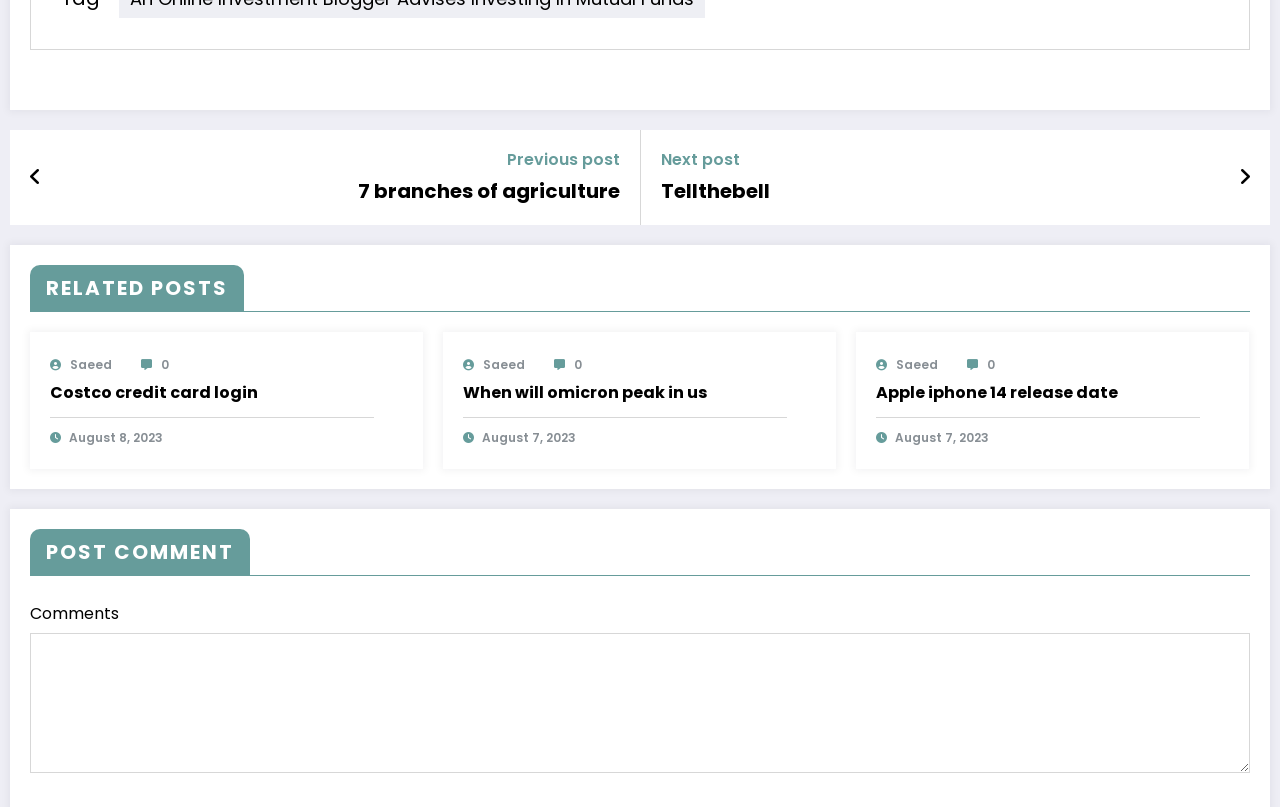Mark the bounding box of the element that matches the following description: "7 branches of agriculture".

[0.28, 0.219, 0.484, 0.254]